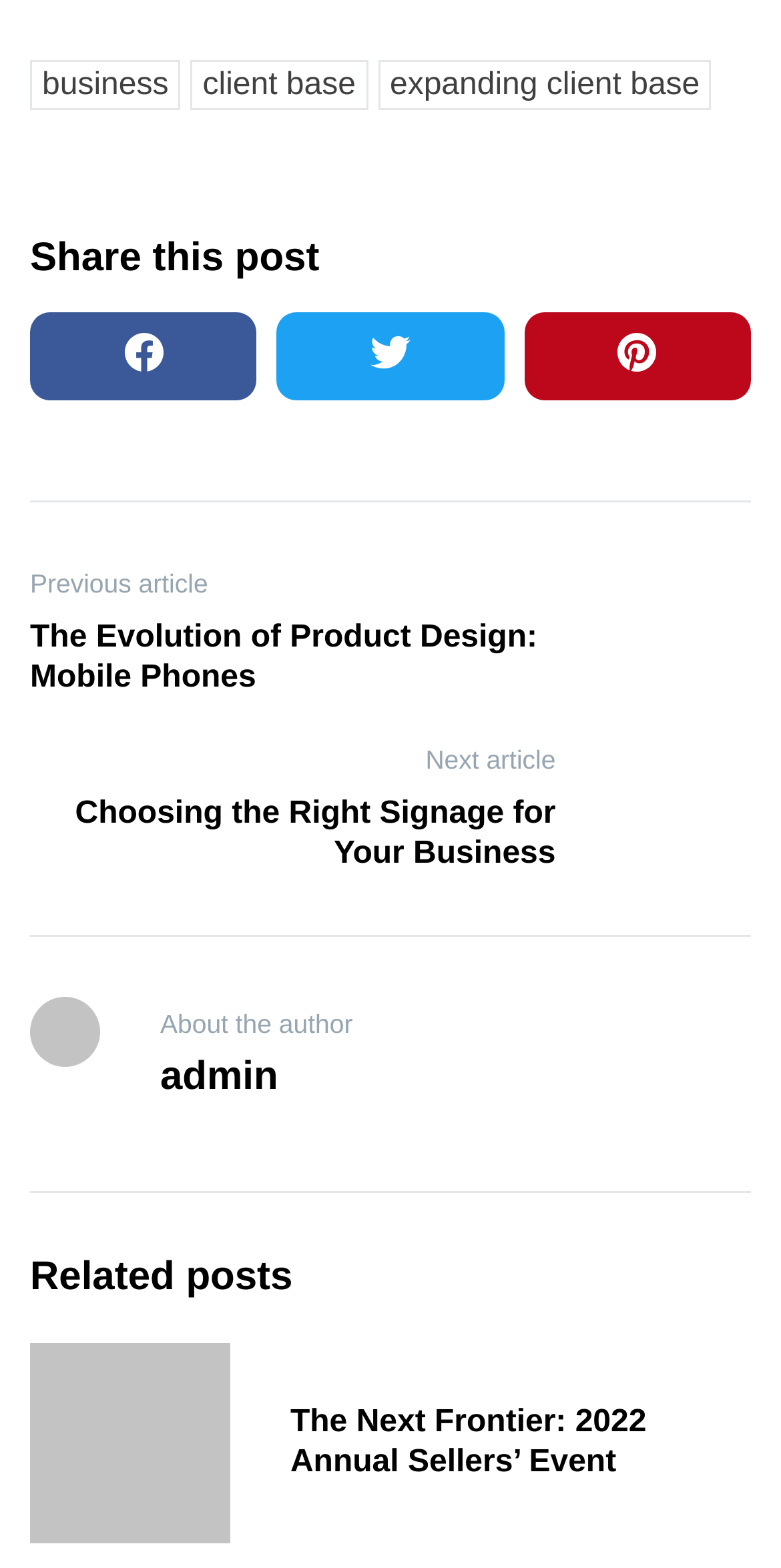Locate the bounding box coordinates for the element described below: "expanding client base". The coordinates must be four float values between 0 and 1, formatted as [left, top, right, bottom].

[0.484, 0.038, 0.911, 0.07]